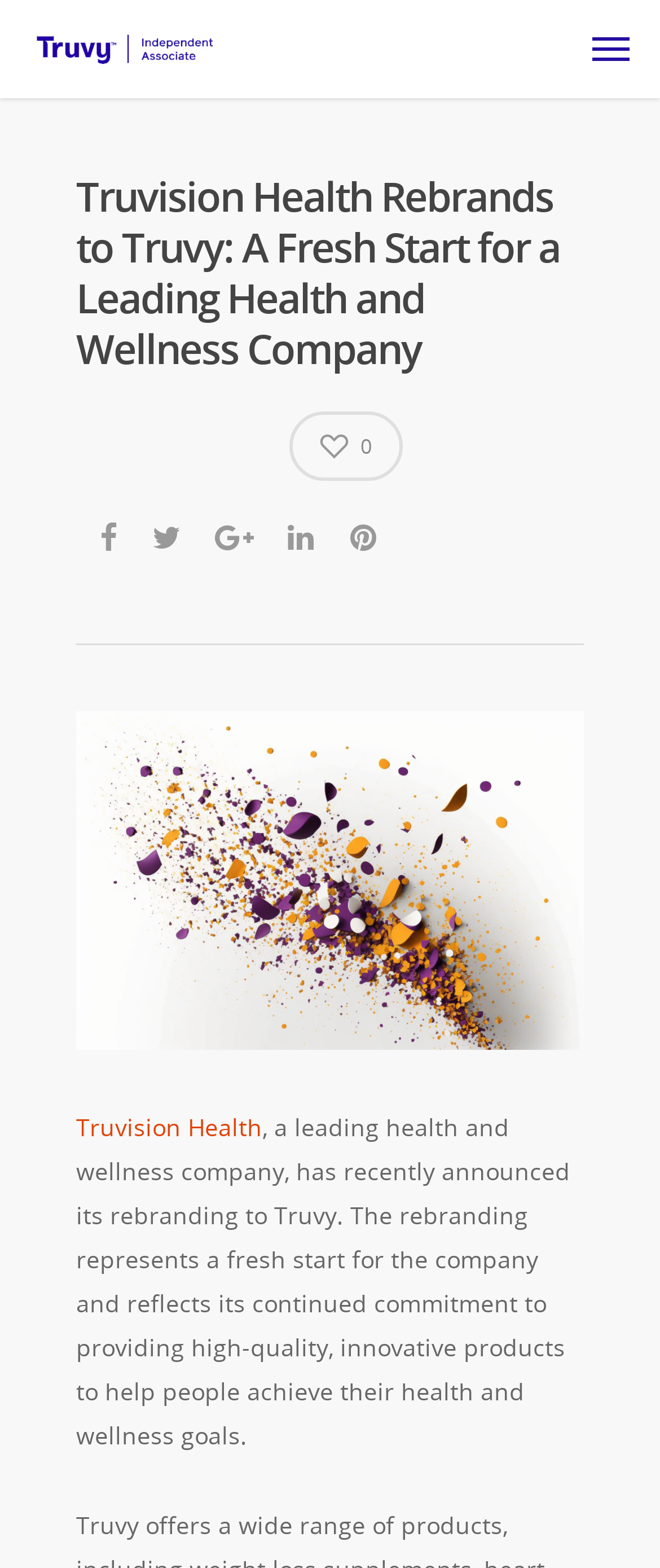How many social media links are there?
Based on the image, give a concise answer in the form of a single word or short phrase.

5